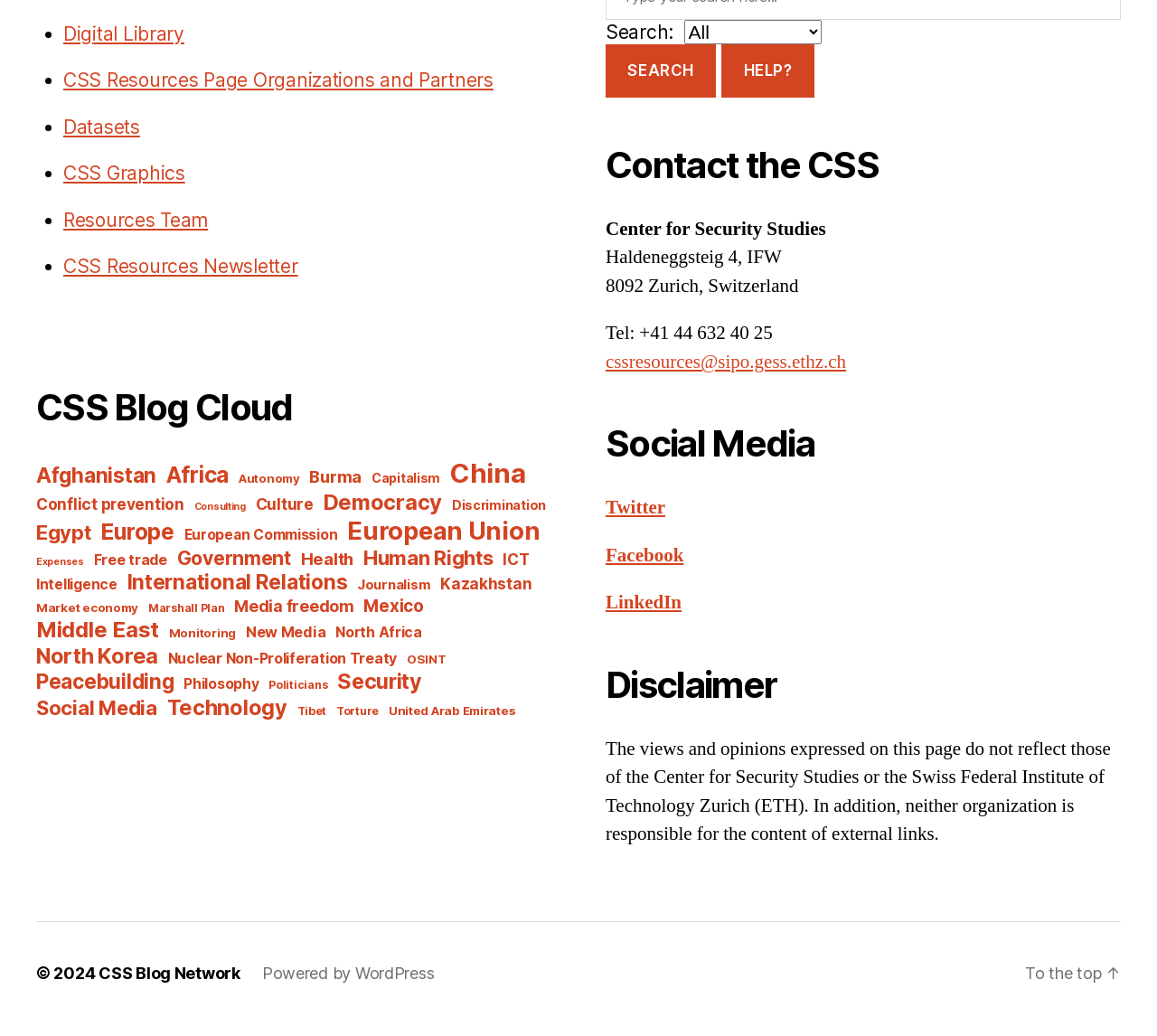Locate the bounding box coordinates of the clickable part needed for the task: "Search for a topic".

[0.591, 0.031, 0.71, 0.055]